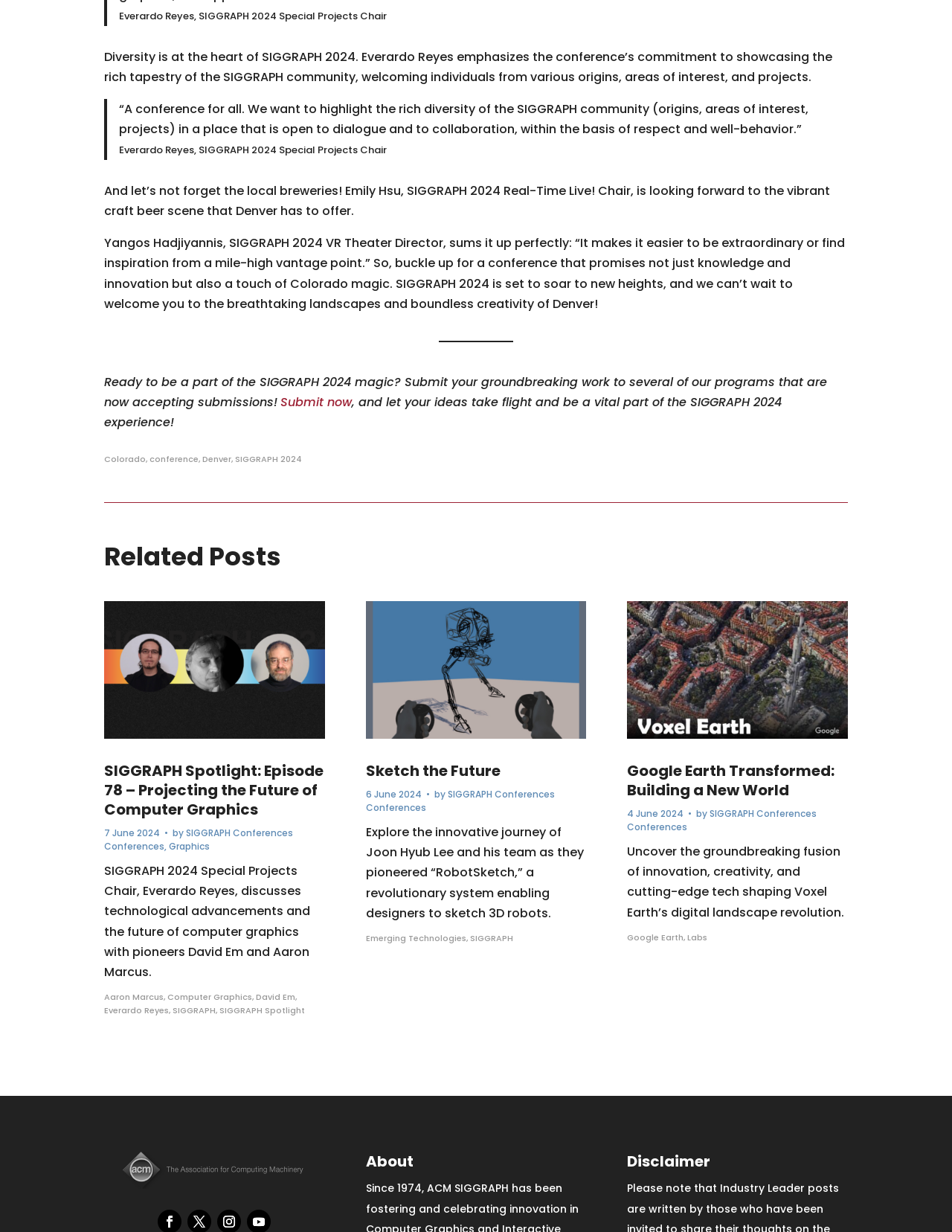Given the description "alt="Sketch the Future"", provide the bounding box coordinates of the corresponding UI element.

[0.384, 0.488, 0.616, 0.6]